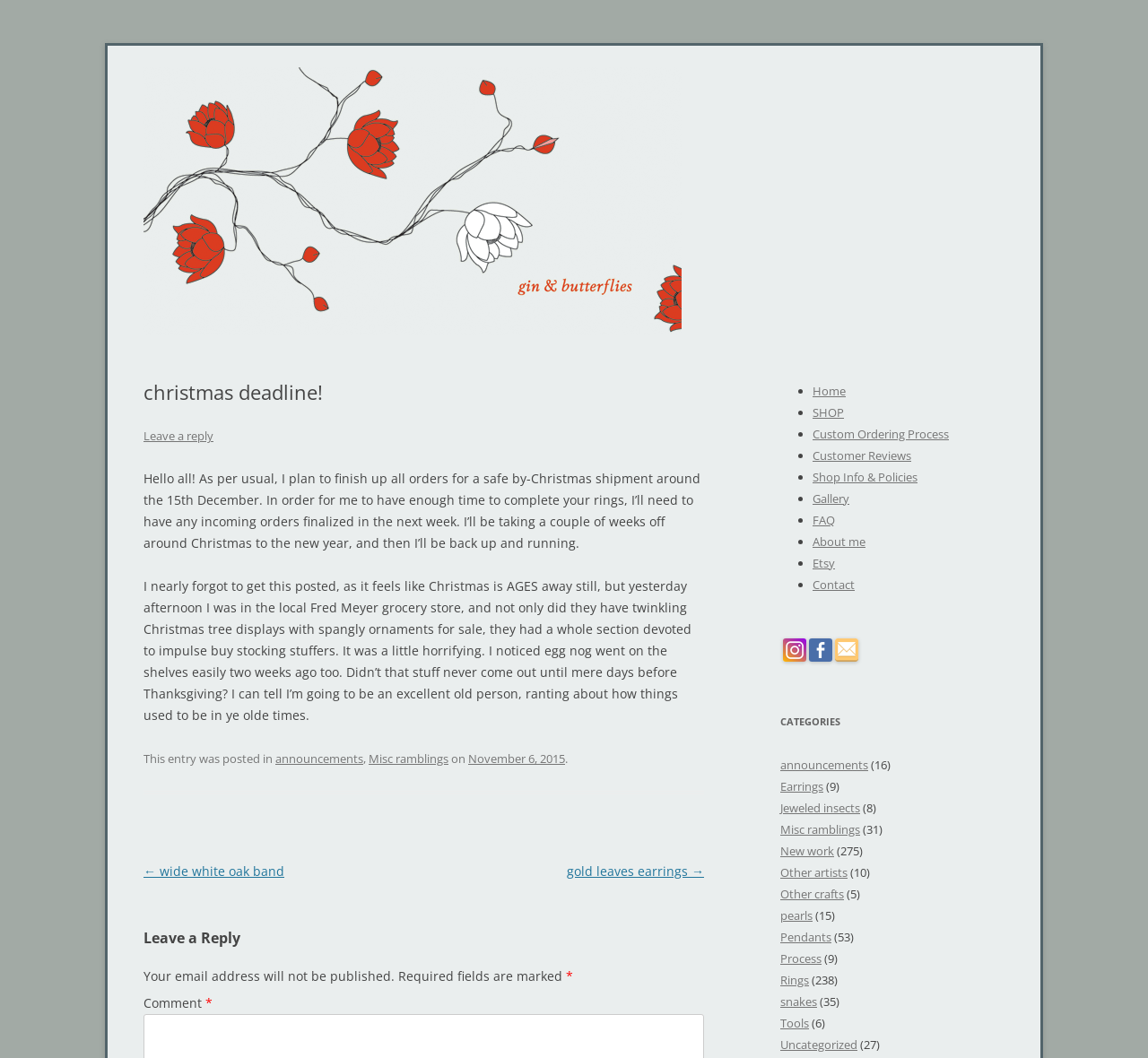Specify the bounding box coordinates of the area to click in order to follow the given instruction: "Click on the 'Gin and Butterflies' link."

[0.125, 0.064, 0.316, 0.104]